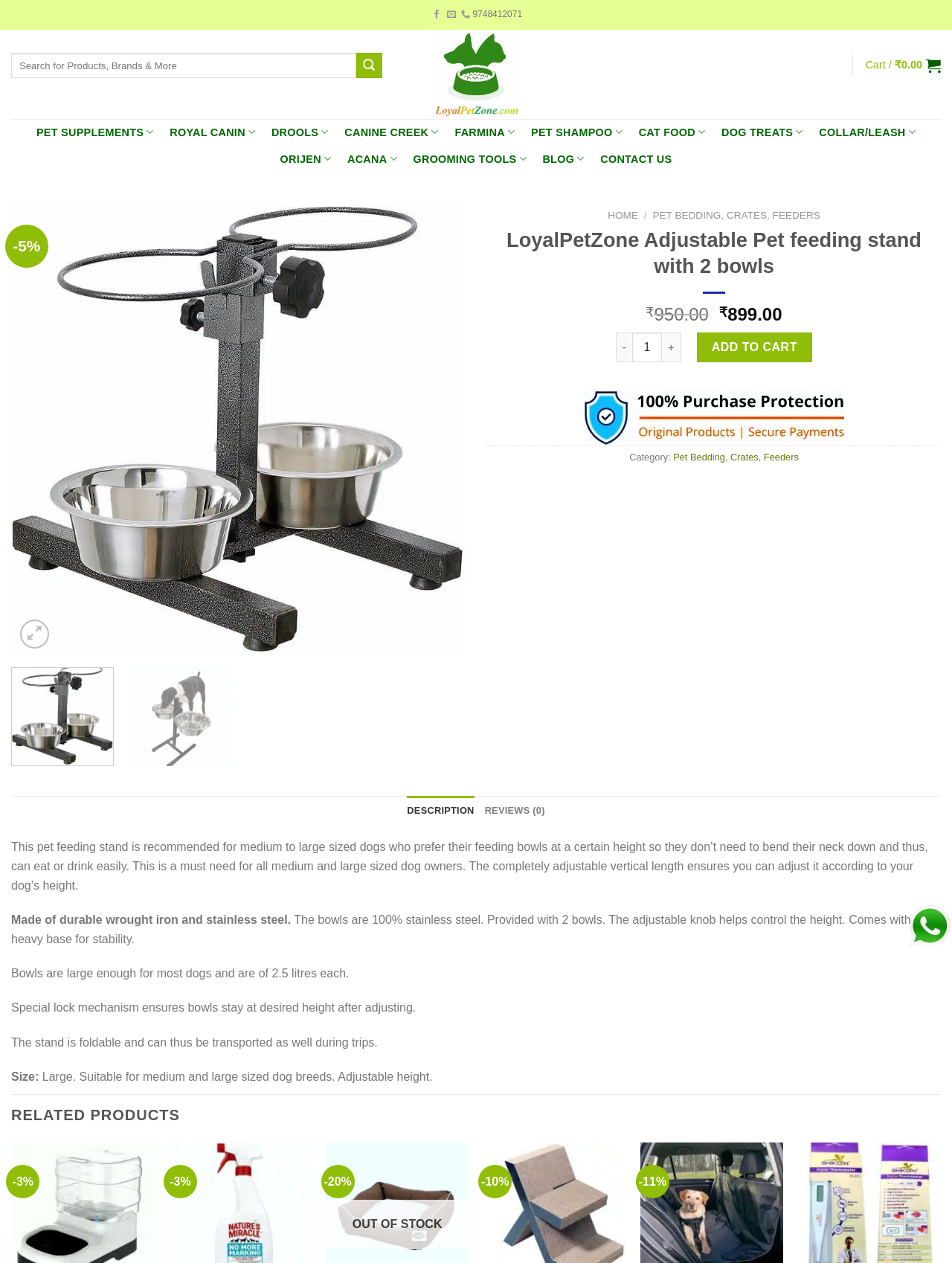Using the description: "parent_node: -5%", identify the bounding box of the corresponding UI element in the screenshot.

[0.012, 0.16, 0.488, 0.519]